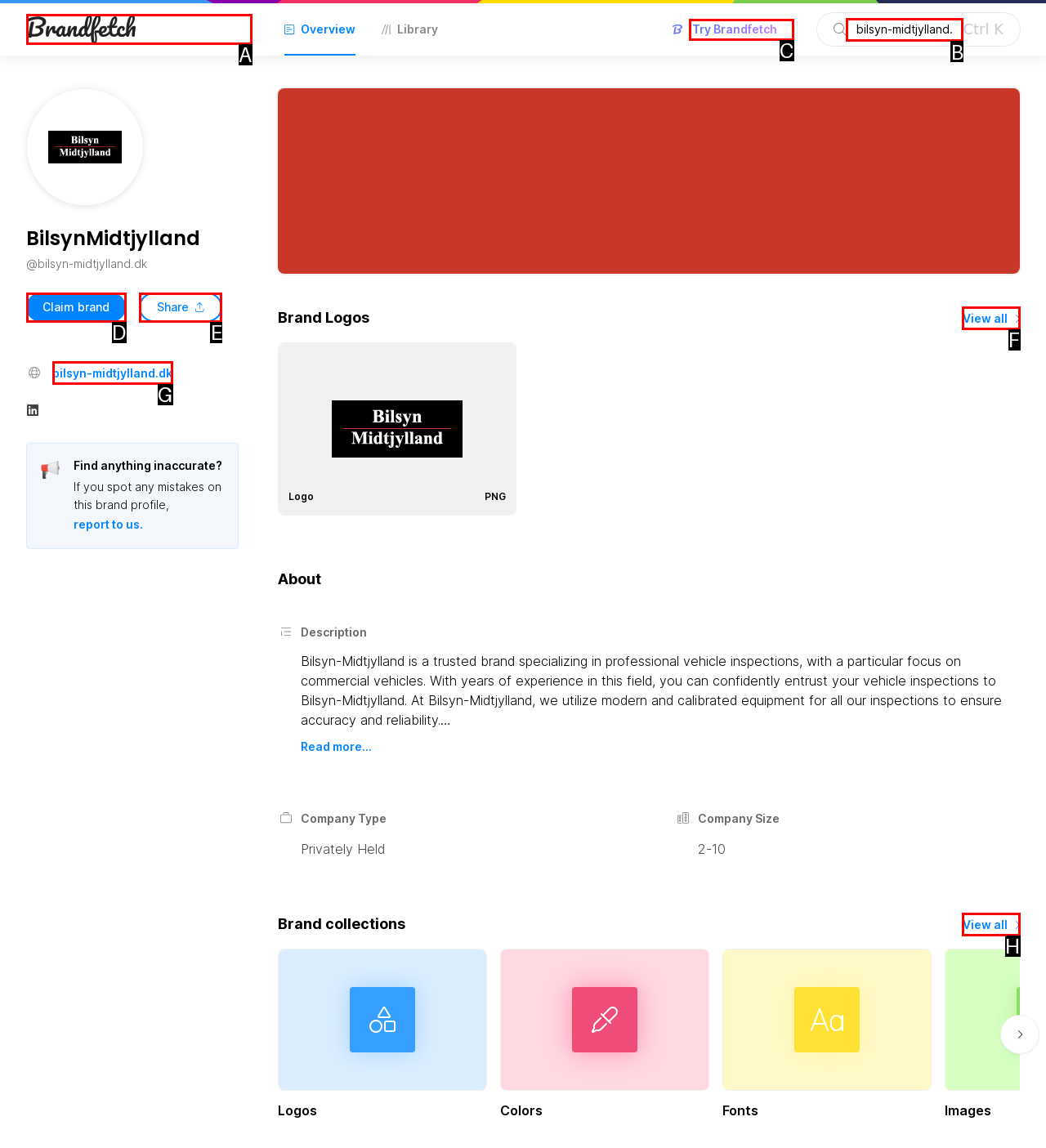Identify the correct option to click in order to complete this task: Search for a brand
Answer with the letter of the chosen option directly.

B